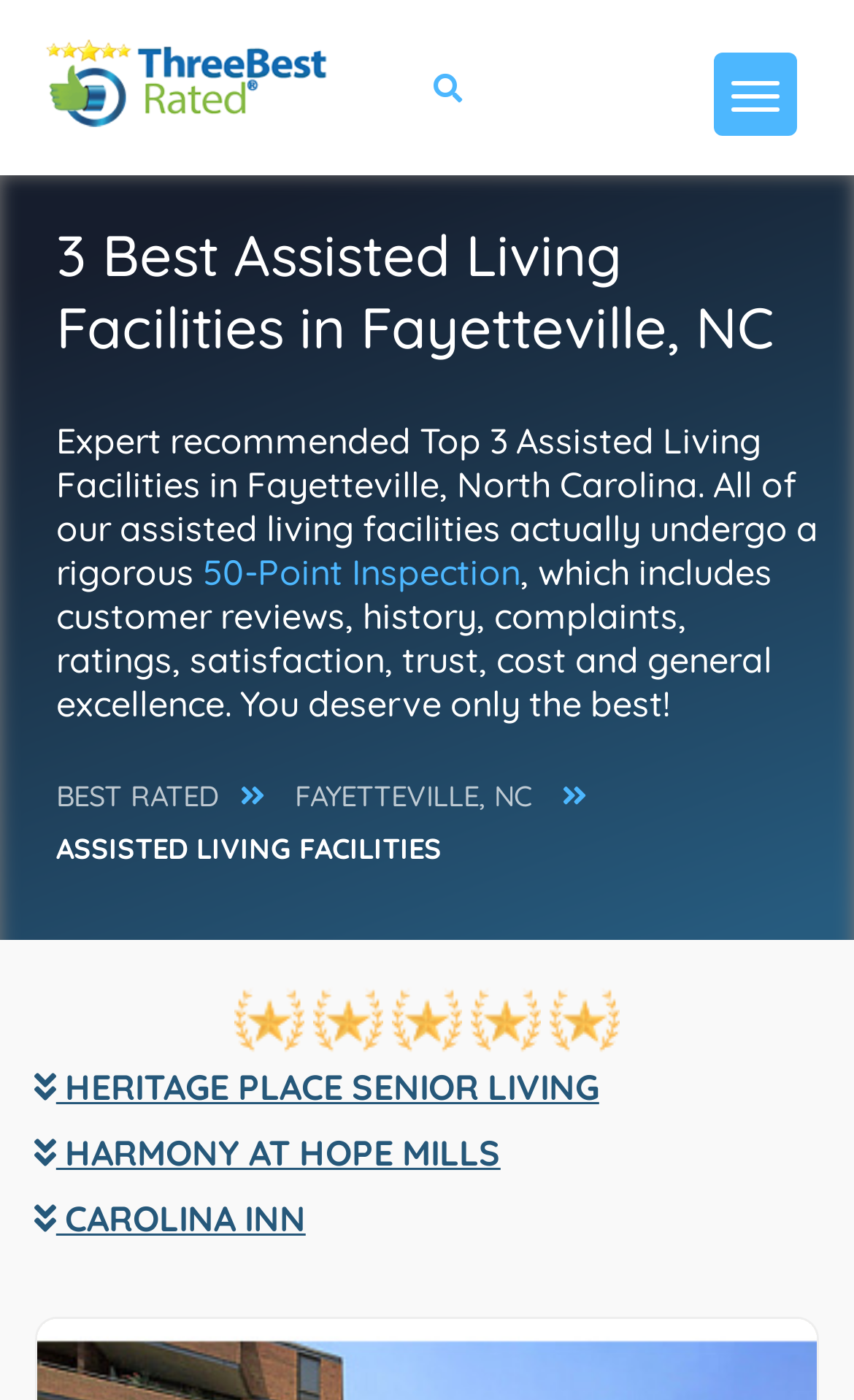Given the description "BEST RATED", determine the bounding box of the corresponding UI element.

[0.04, 0.549, 0.281, 0.587]